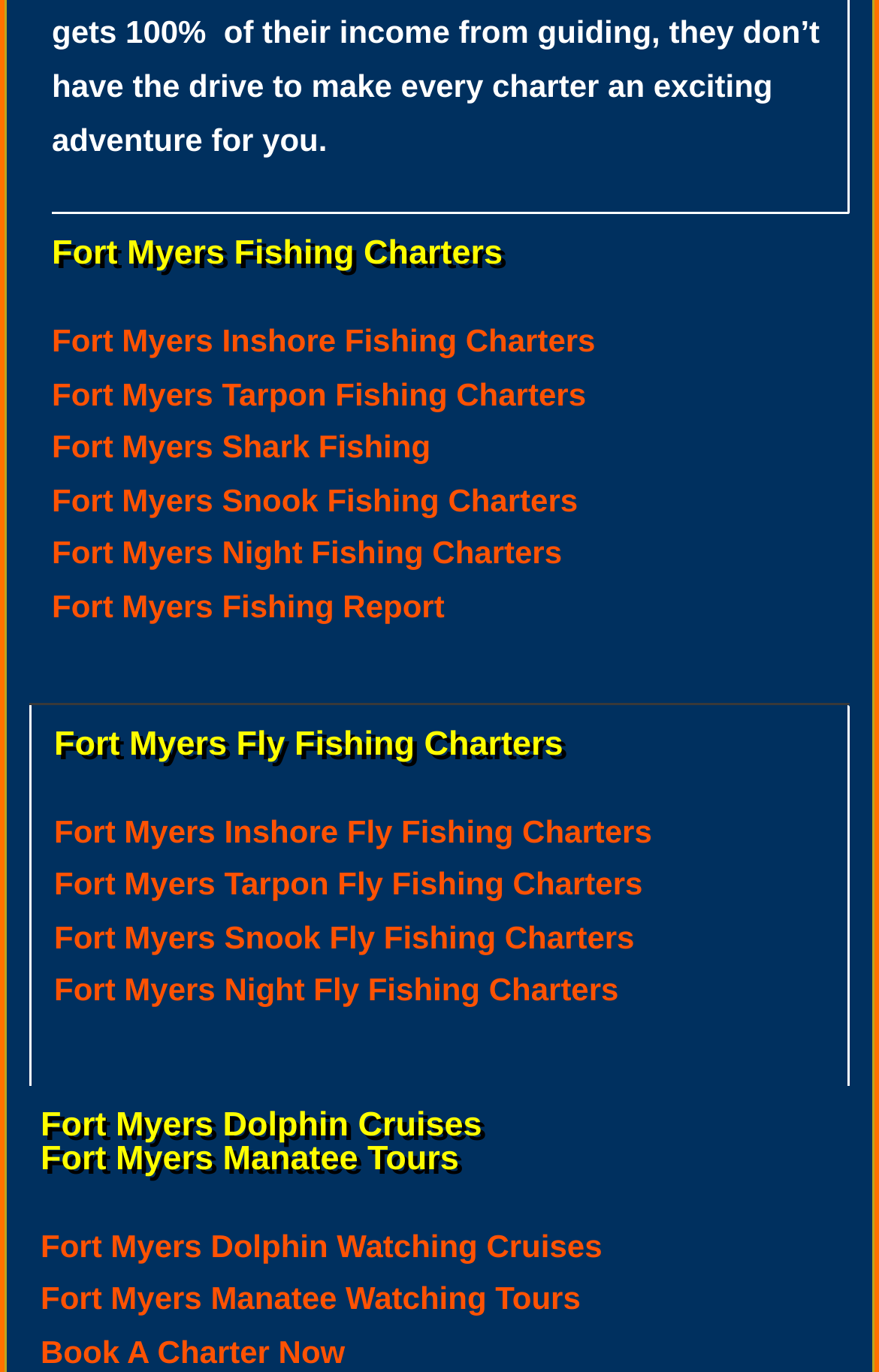Highlight the bounding box coordinates of the element you need to click to perform the following instruction: "Learn about Fort Myers inshore fishing charters."

[0.059, 0.235, 0.677, 0.261]